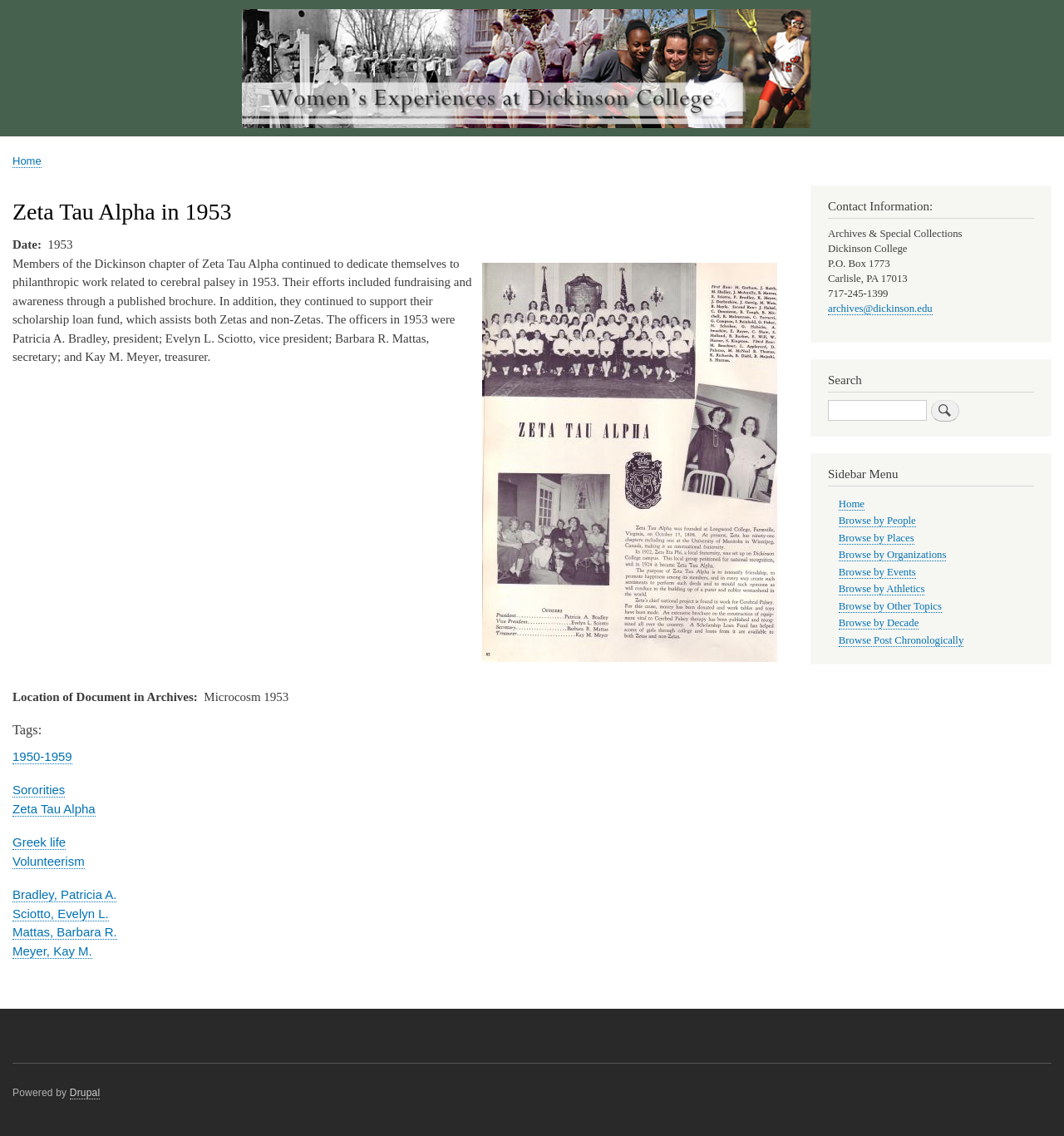Reply to the question with a brief word or phrase: What is the name of the college mentioned?

Dickinson College